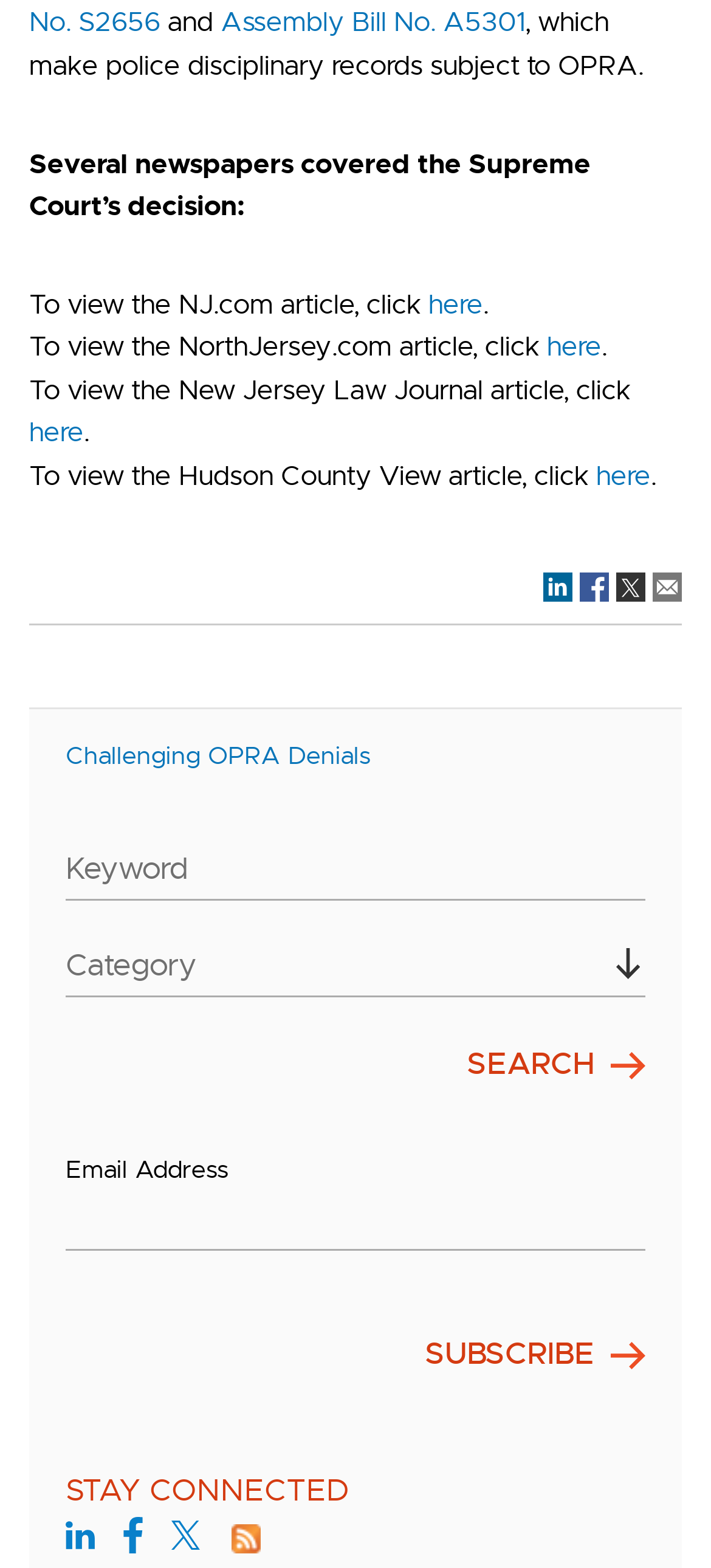How many social media links are there?
Please provide a comprehensive and detailed answer to the question.

There are five social media links on the webpage, which are LinkedIn, Facebook, Twitter/X, Email, and RSS. These links are located at the bottom of the webpage and are represented by image elements.